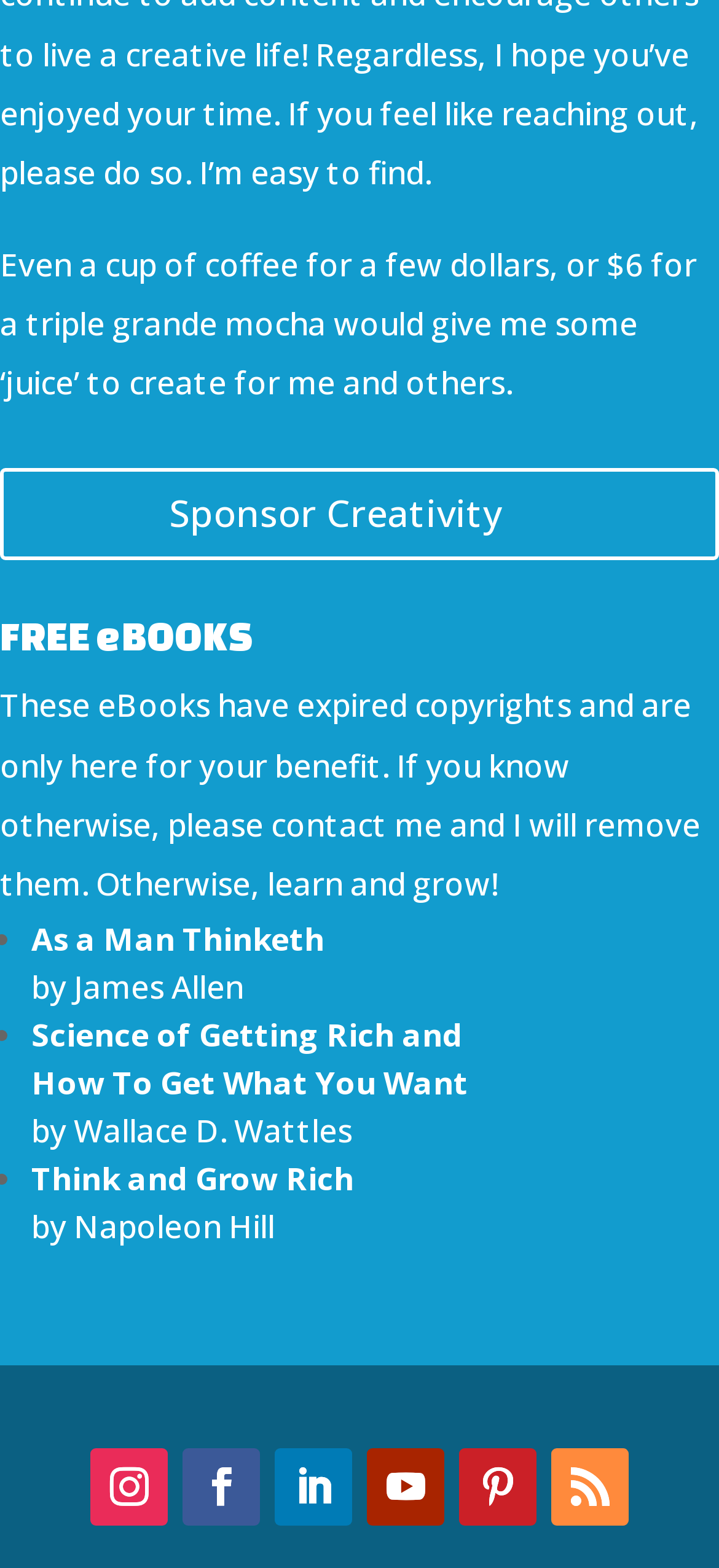How many social media links are available at the bottom of the webpage?
Analyze the image and deliver a detailed answer to the question.

The webpage has six social media links at the bottom, represented by icons with bounding box coordinates ranging from [0.126, 0.923, 0.233, 0.972] to [0.767, 0.923, 0.874, 0.972], indicating that there are six social media links available at the bottom of the webpage.